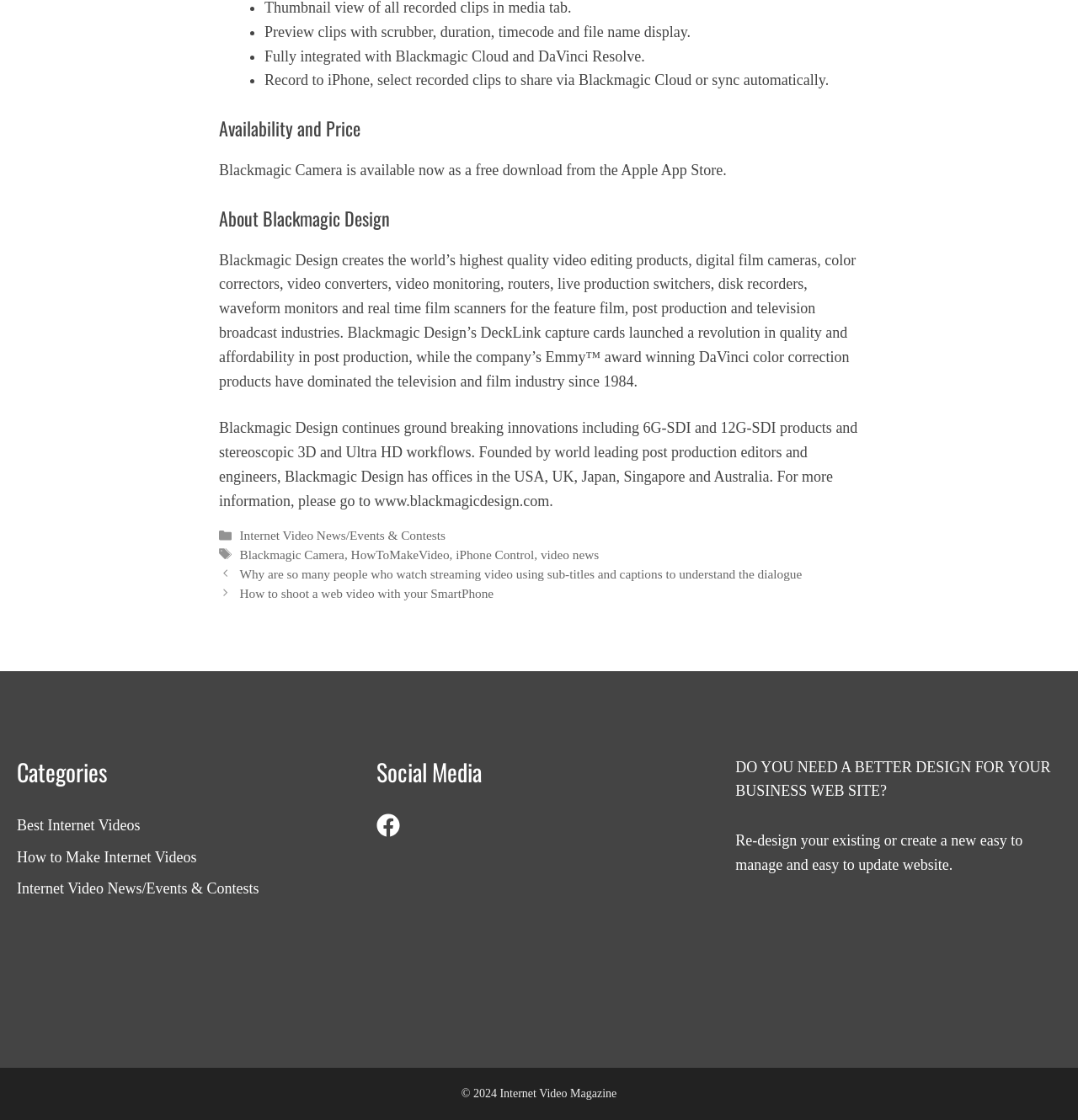What is Blackmagic Camera used for?
Please provide an in-depth and detailed response to the question.

Based on the webpage, Blackmagic Camera is used for recording and sharing clips, as it is fully integrated with Blackmagic Cloud and DaVinci Resolve, and allows users to record to iPhone and select recorded clips to share via Blackmagic Cloud or sync automatically.